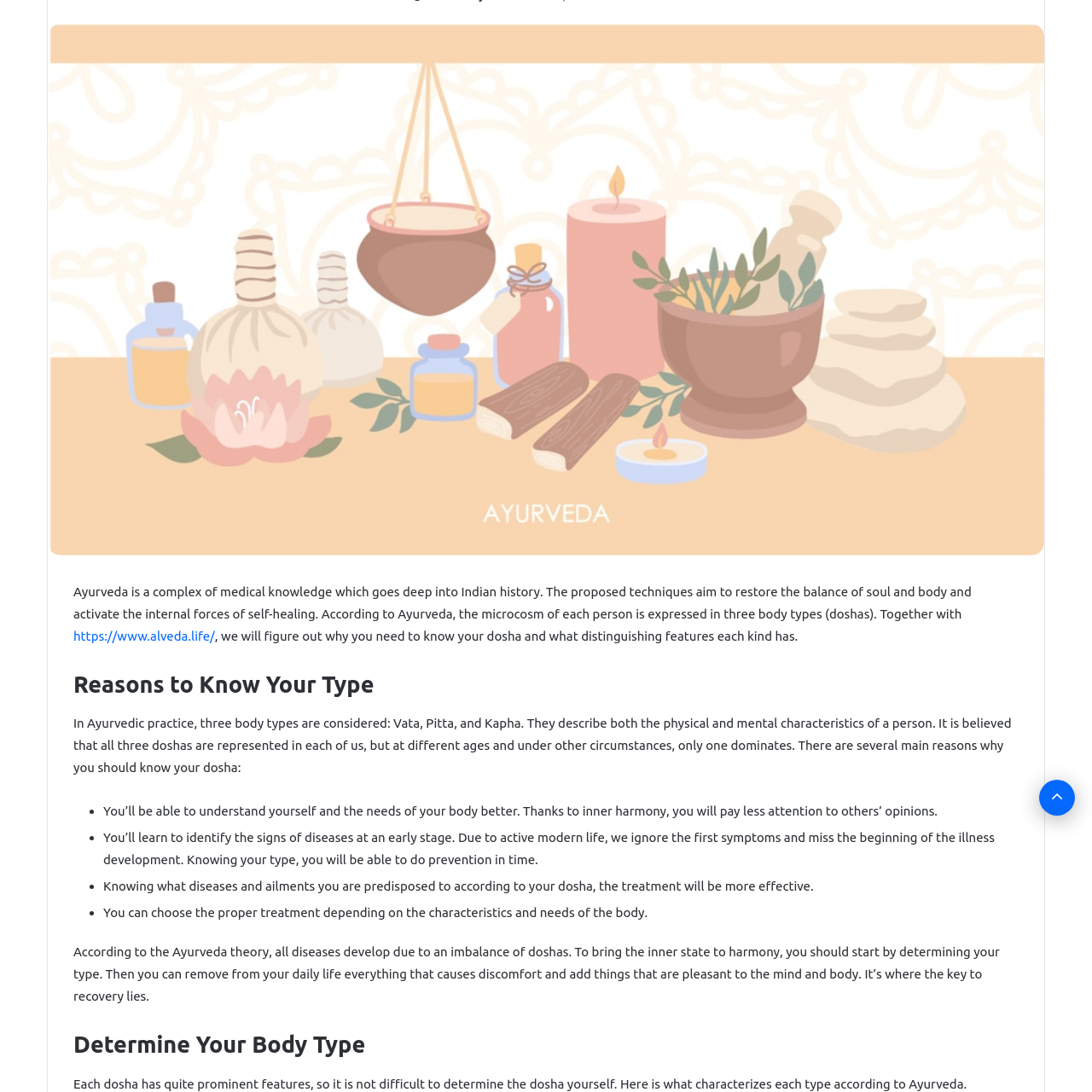Generate a detailed description of the image highlighted within the red border.

The image illustrates the concept of "Ayurvedic Body Types," a fundamental aspect of Ayurveda, which is an ancient system of medicine originating from India. This system identifies three primary body types, known as doshas: Vata, Pitta, and Kapha. Each dosha encompasses unique physical and mental characteristics that influence individuals' health and well-being. Understanding your dosha is essential for achieving balance in life, as it aids in self-awareness, lifestyle adjustments, and effective treatment options tailored to individual needs. This visualization serves as a guide to help individuals recognize and appreciate the intricacies of their body types in relation to the principles of Ayurvedic philosophy, emphasizing the importance of balance between mind, body, and spirit for overall wellness.